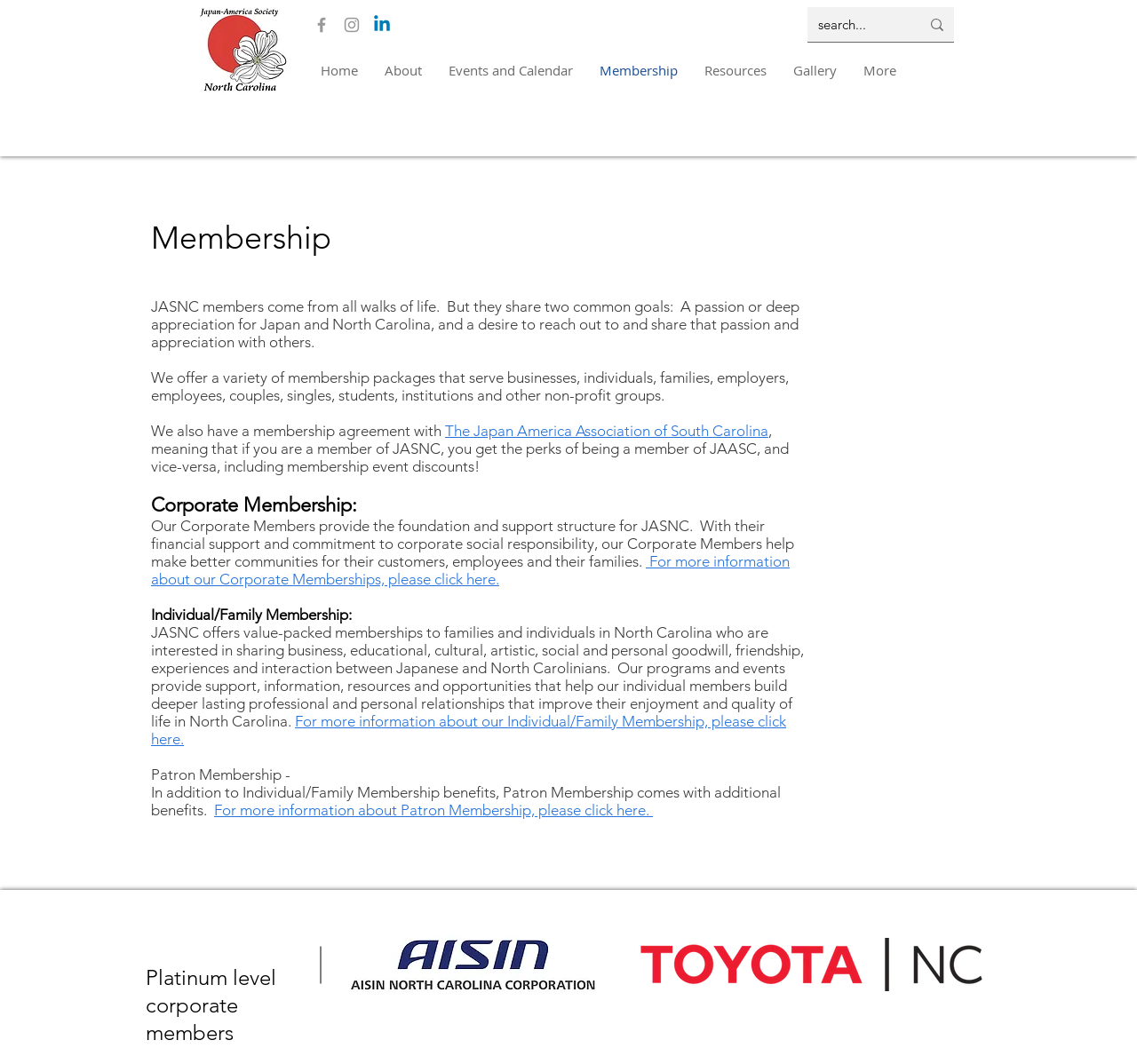What type of membership is for businesses?
Please analyze the image and answer the question with as much detail as possible.

The webpage has a section titled 'Corporate Membership:' which explains the benefits and details of this type of membership, indicating that it is for businesses.